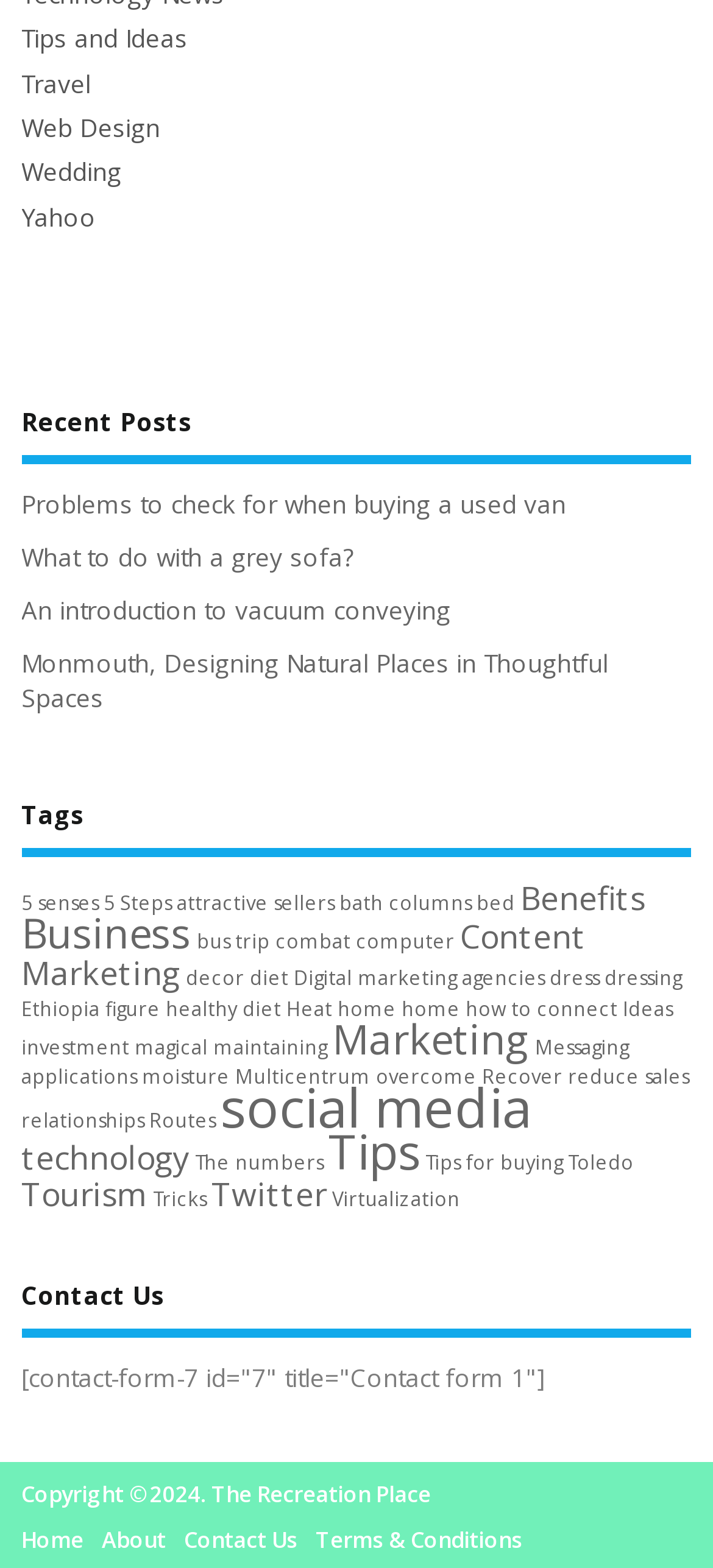How many links are present in the 'Recent Posts' section?
Can you provide an in-depth and detailed response to the question?

In the 'Recent Posts' section, I found 4 links: 'Problems to check for when buying a used van', 'What to do with a grey sofa?', 'An introduction to vacuum conveying', and 'Monmouth, Designing Natural Places in Thoughtful Spaces', which suggests that there are 4 links present in the 'Recent Posts' section.